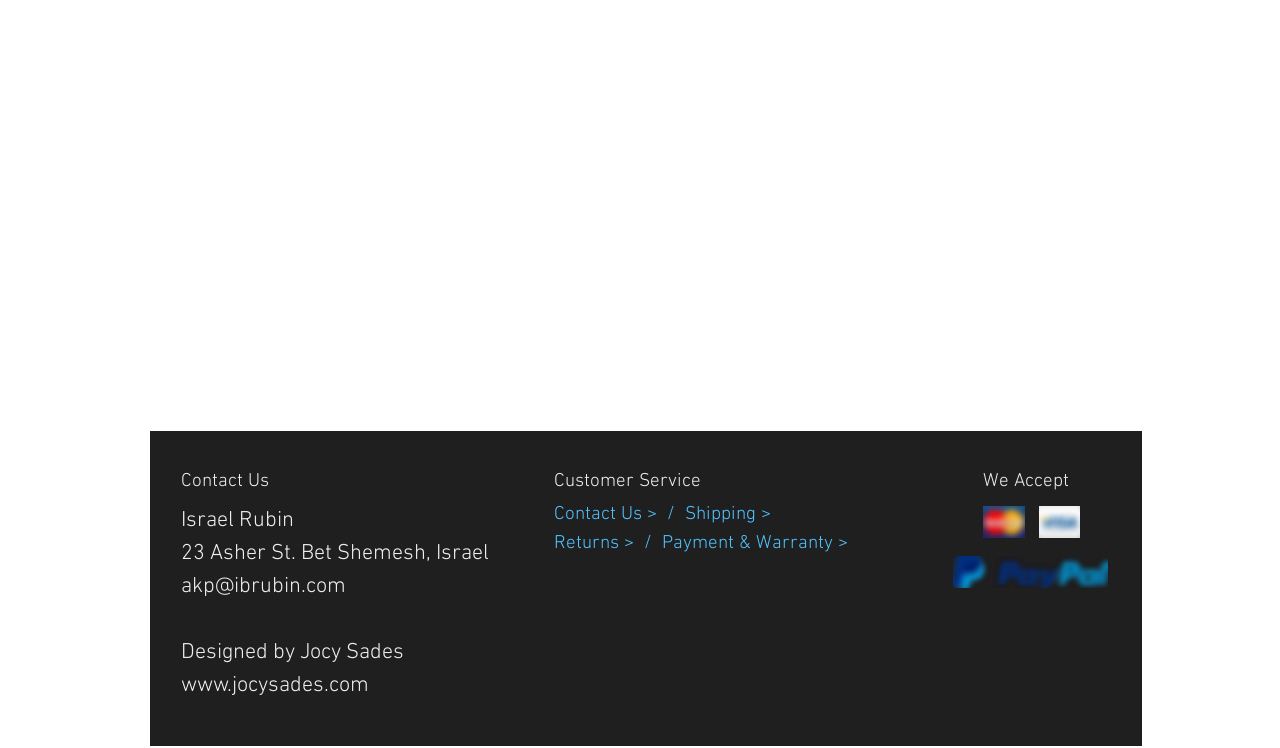Using the format (top-left x, top-left y, bottom-right x, bottom-right y), provide the bounding box coordinates for the described UI element. All values should be floating point numbers between 0 and 1: Contact Us > /

[0.433, 0.672, 0.535, 0.703]